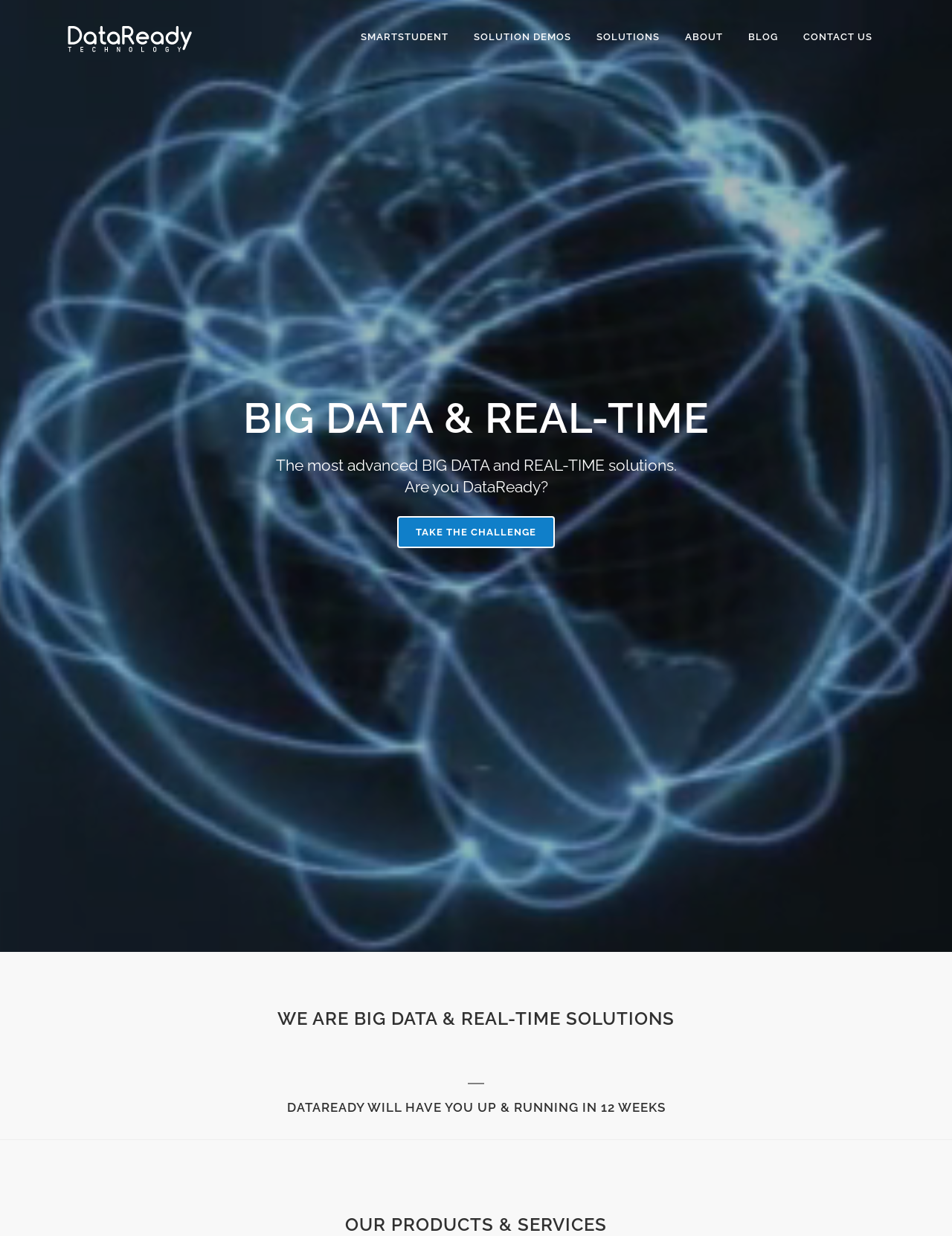Bounding box coordinates are specified in the format (top-left x, top-left y, bottom-right x, bottom-right y). All values are floating point numbers bounded between 0 and 1. Please provide the bounding box coordinate of the region this sentence describes: Pilot Program – SWAT Team

[0.376, 0.582, 0.639, 0.598]